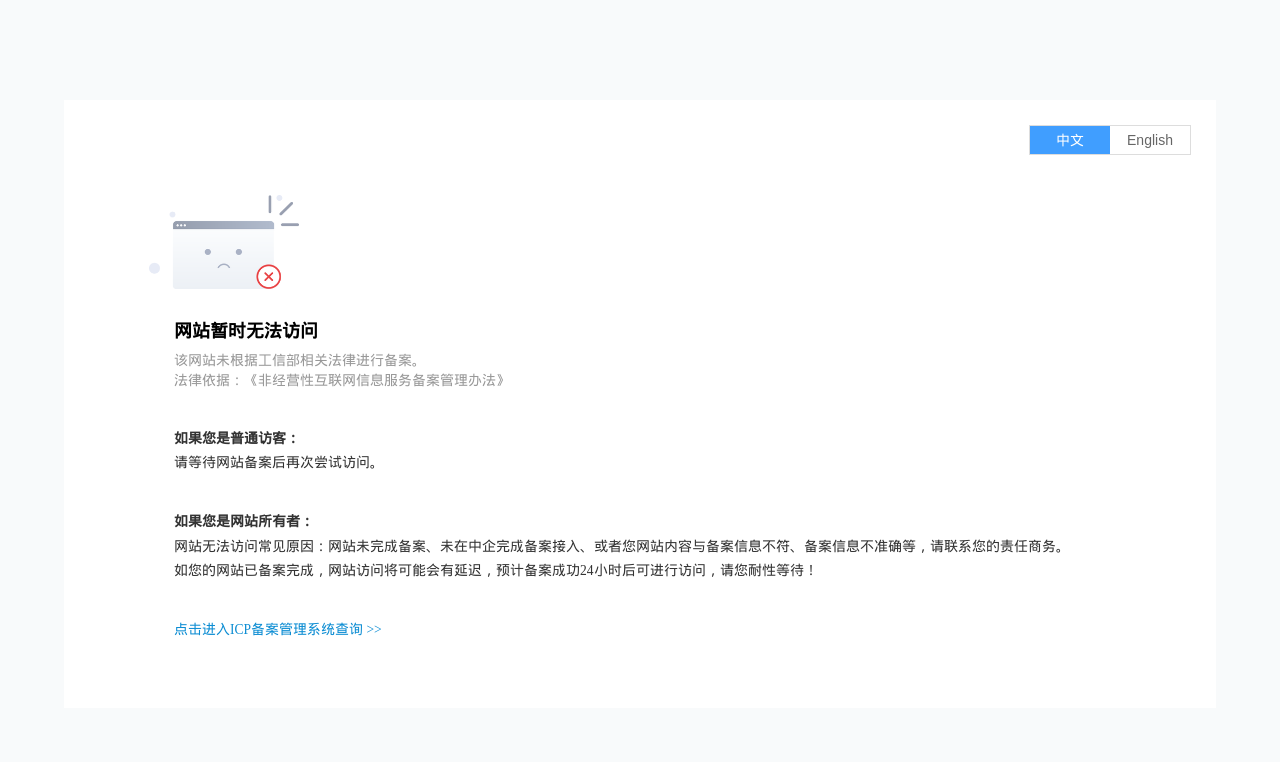What should the website owner do if the website is inaccessible?
Based on the screenshot, provide your answer in one word or phrase.

Contact the responsible business